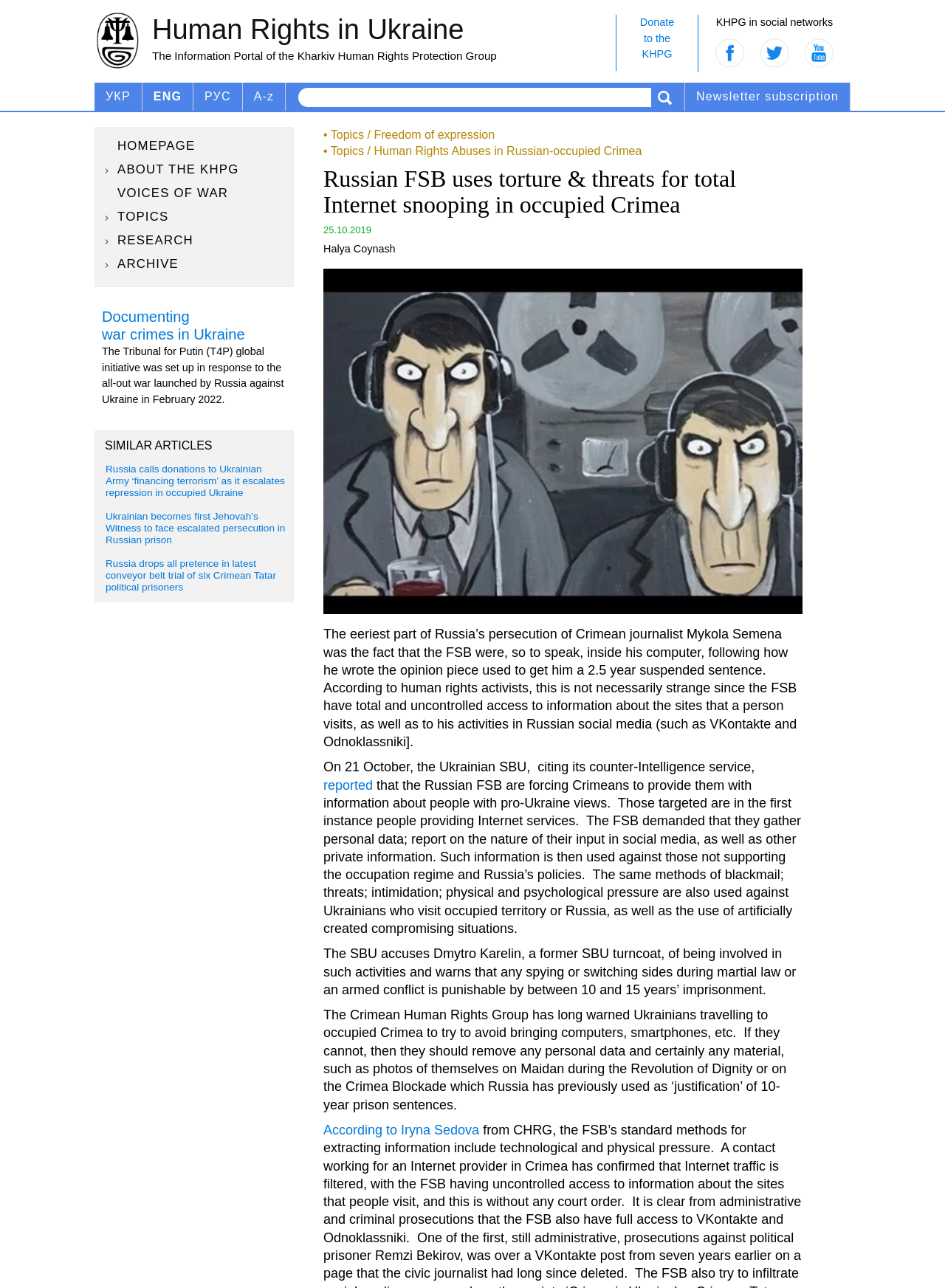Illustrate the webpage with a detailed description.

This webpage appears to be a news article or blog post from the Kharkiv Human Rights Protection Group (KHPG) website. At the top of the page, there are social media links to Facebook, Twitter, and YouTube, along with a "Donate to the KHPG" button. Below this, there is a header section with the title "Human Rights in Ukraine" and a subtitle "The Information Portal of the Kharkiv Human Rights Protection Group".

On the left side of the page, there is a navigation menu with links to various sections of the website, including "Homepage", "About the KHPG", "Voices of War", "Topics", "Research", and "Archive". Below this menu, there is a section with a heading "Documenting war crimes in Ukraine" and a brief description of the Tribunal for Putin (T4P) global initiative.

The main content of the page is an article titled "Russian FSB uses torture & threats for total Internet snooping in occupied Crimea". The article is dated October 25, 2019, and is written by Halya Coynash. The article discusses how the Russian FSB has total and uncontrolled access to information about the sites that a person visits, as well as to their activities in Russian social media. It also reports on how the FSB is forcing Crimeans to provide them with information about people with pro-Ukraine views and using blackmail, threats, and intimidation to gather personal data.

The article is accompanied by a large image that takes up most of the right side of the page. There are also several links to related articles and topics, including "Freedom of expression" and "Human Rights Abuses in Russian-occupied Crimea". At the bottom of the page, there is a section with a heading "Similar Articles" that lists several related news articles.